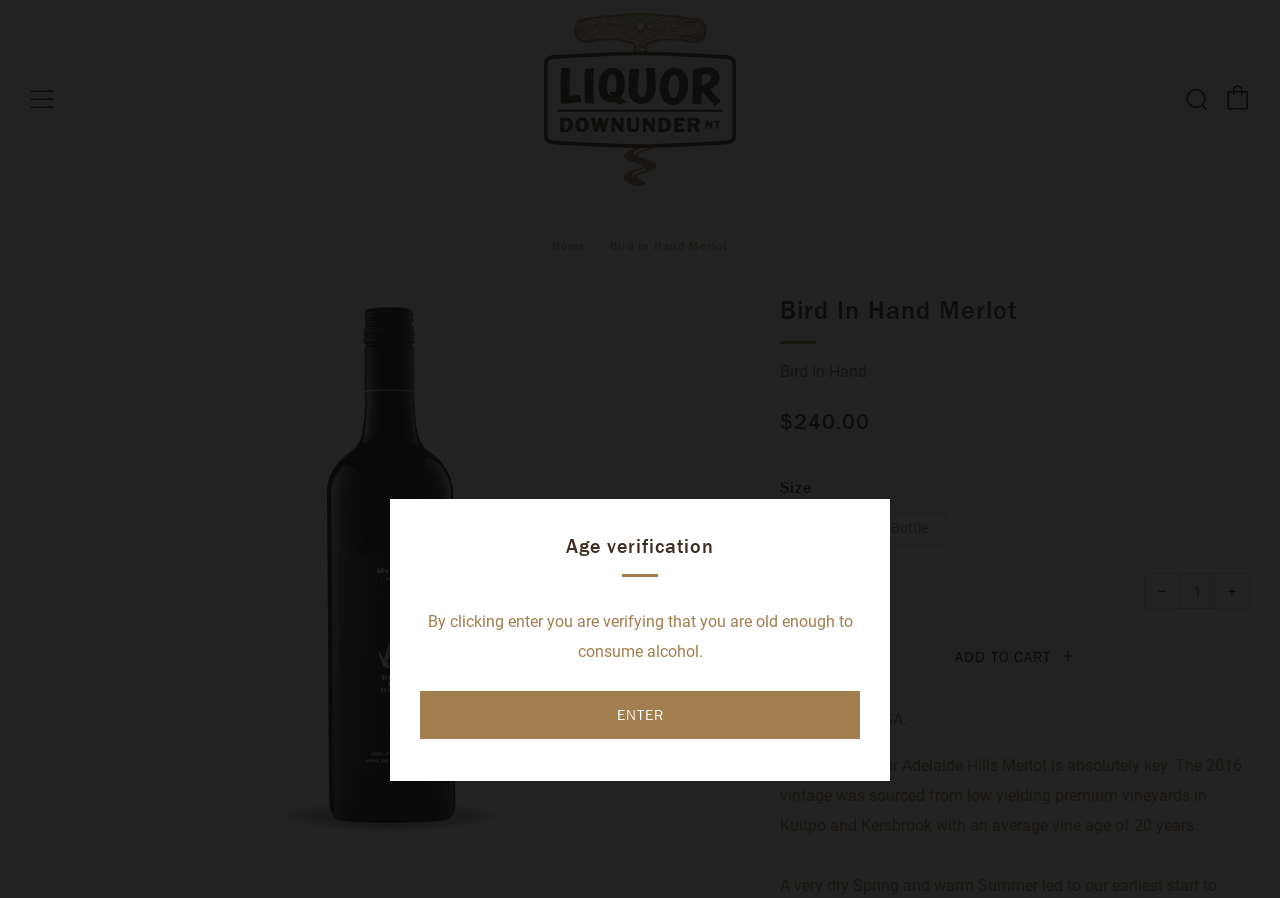What is the age of the vines?
Please answer using one word or phrase, based on the screenshot.

20 years